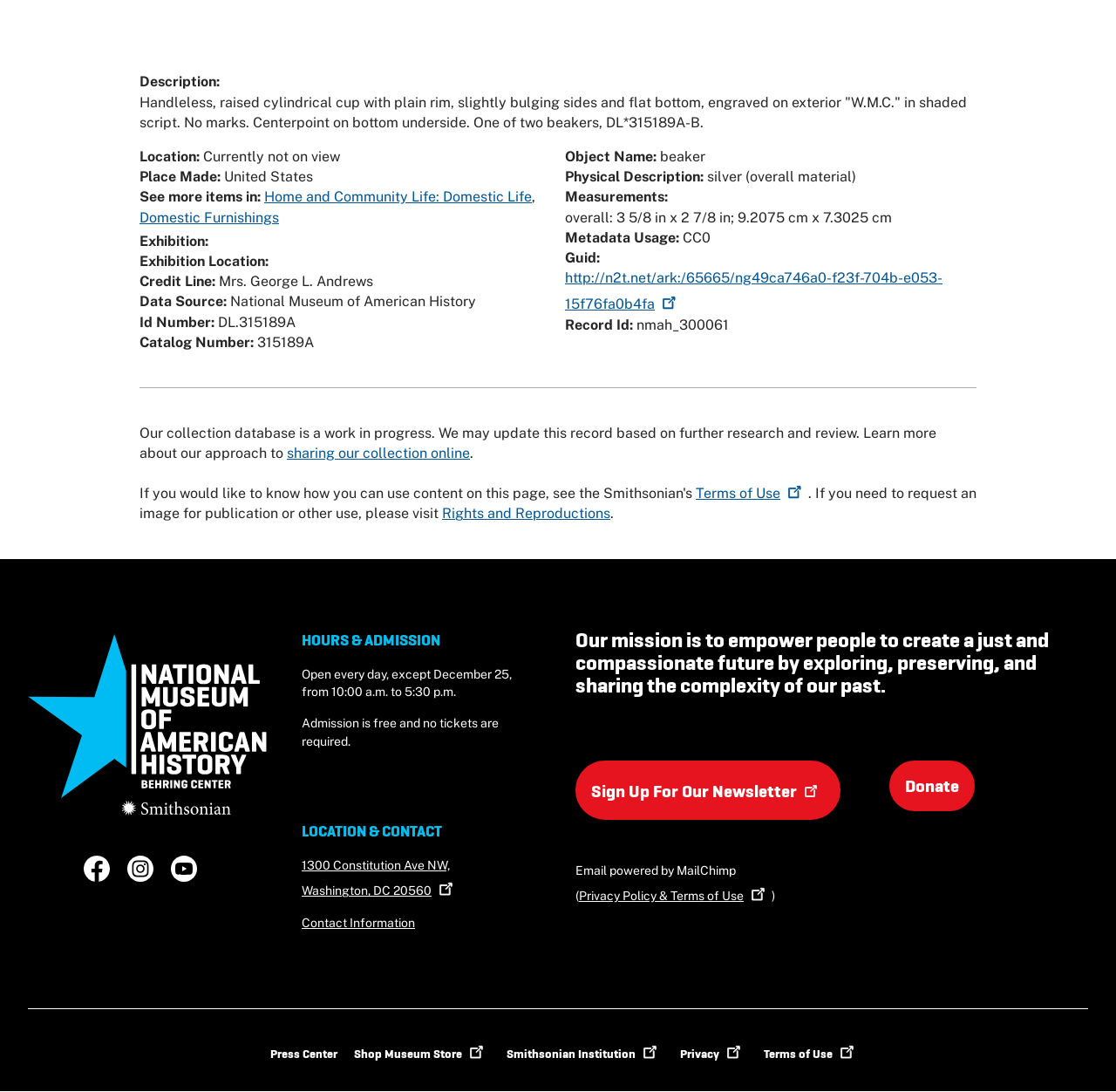Determine the bounding box of the UI component based on this description: "Donate". The bounding box coordinates should be four float values between 0 and 1, i.e., [left, top, right, bottom].

[0.797, 0.696, 0.873, 0.743]